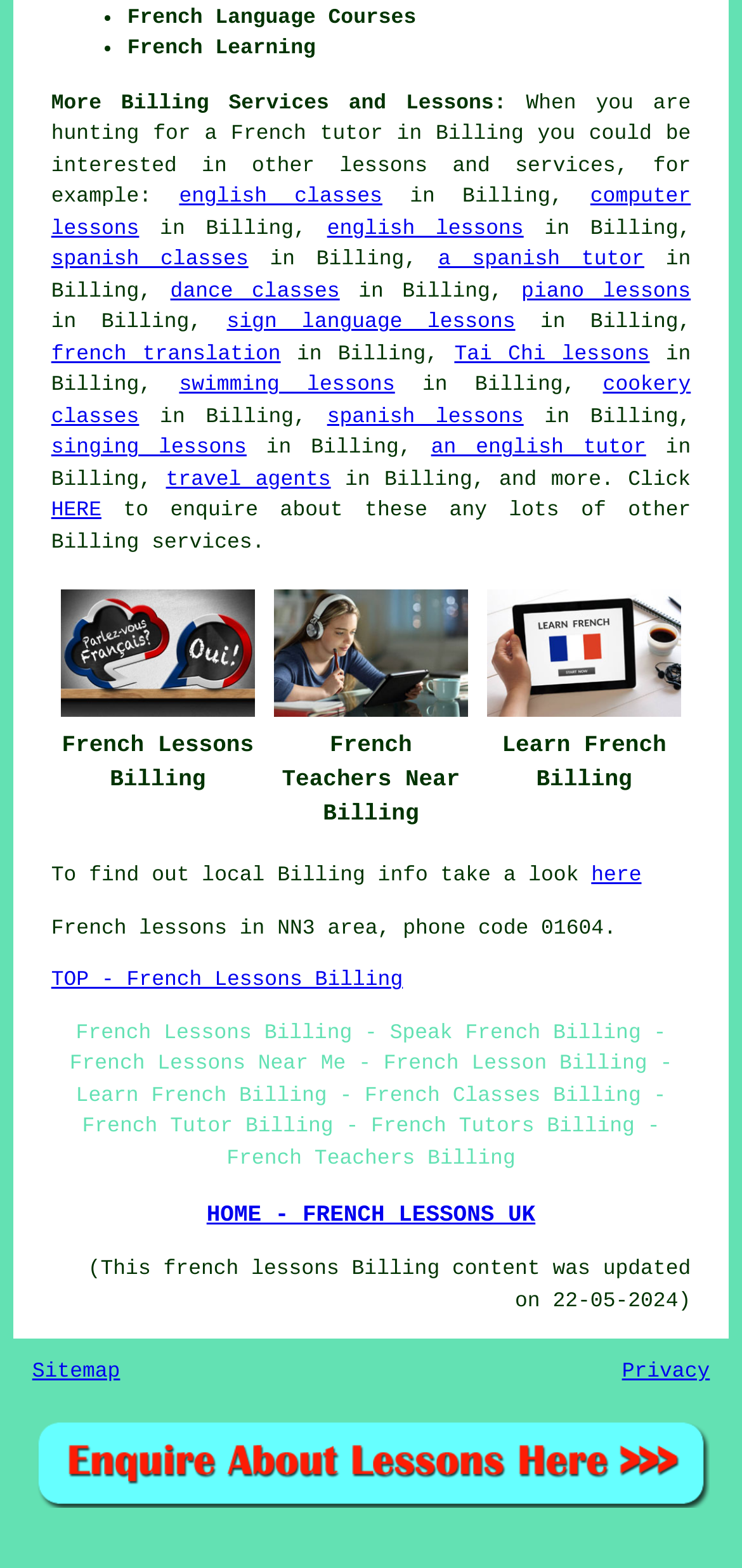Identify the bounding box coordinates of the region that needs to be clicked to carry out this instruction: "Click on 'HERE'". Provide these coordinates as four float numbers ranging from 0 to 1, i.e., [left, top, right, bottom].

[0.069, 0.319, 0.137, 0.334]